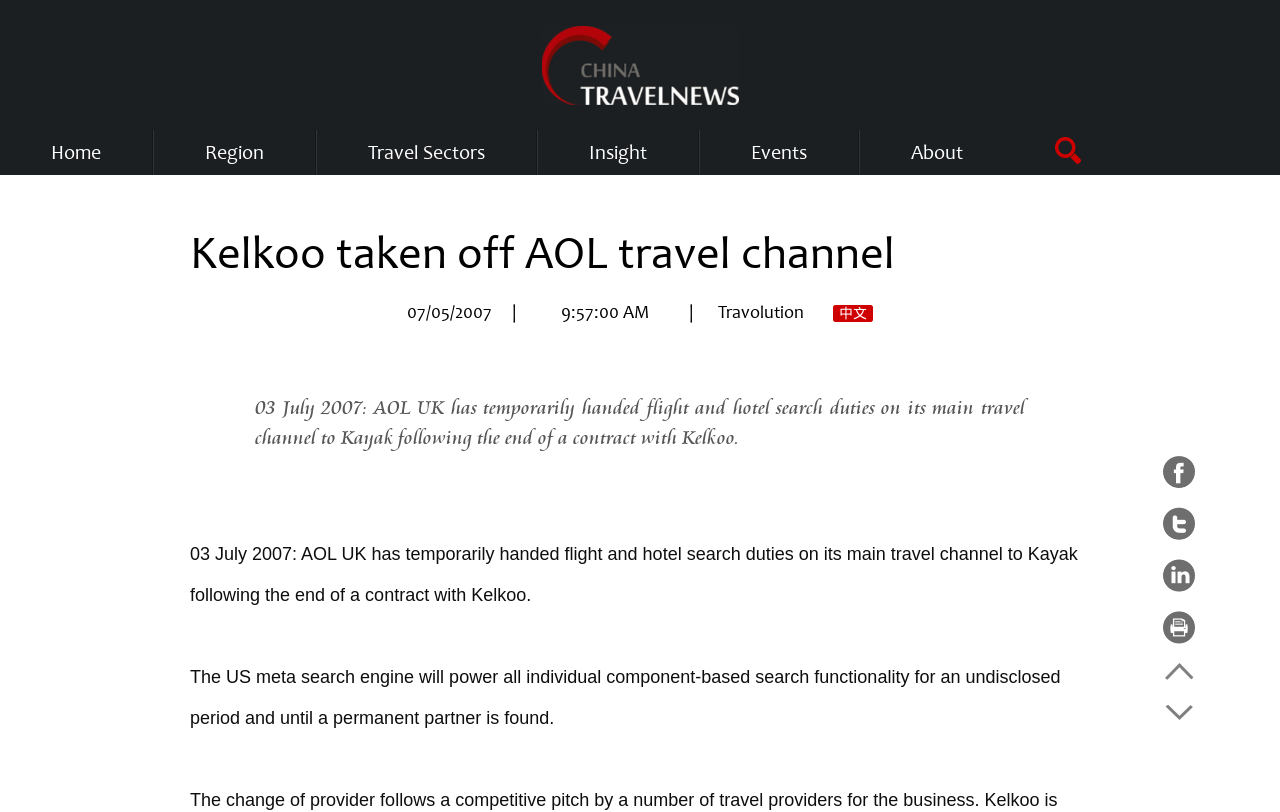Identify the bounding box of the HTML element described here: "alt="China Travel News"". Provide the coordinates as four float numbers between 0 and 1: [left, top, right, bottom].

[0.423, 0.032, 0.577, 0.129]